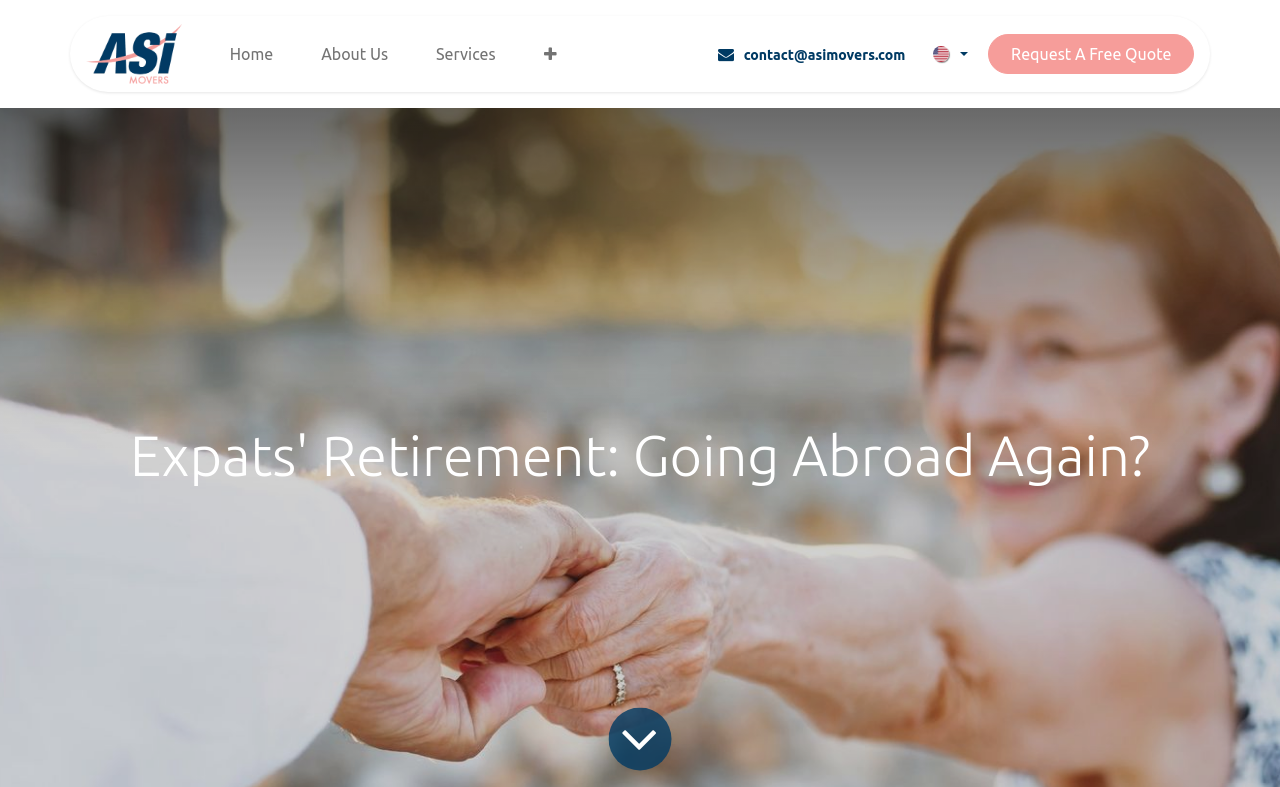Please give a one-word or short phrase response to the following question: 
What is the email address on the webpage?

contact@asimovers.com